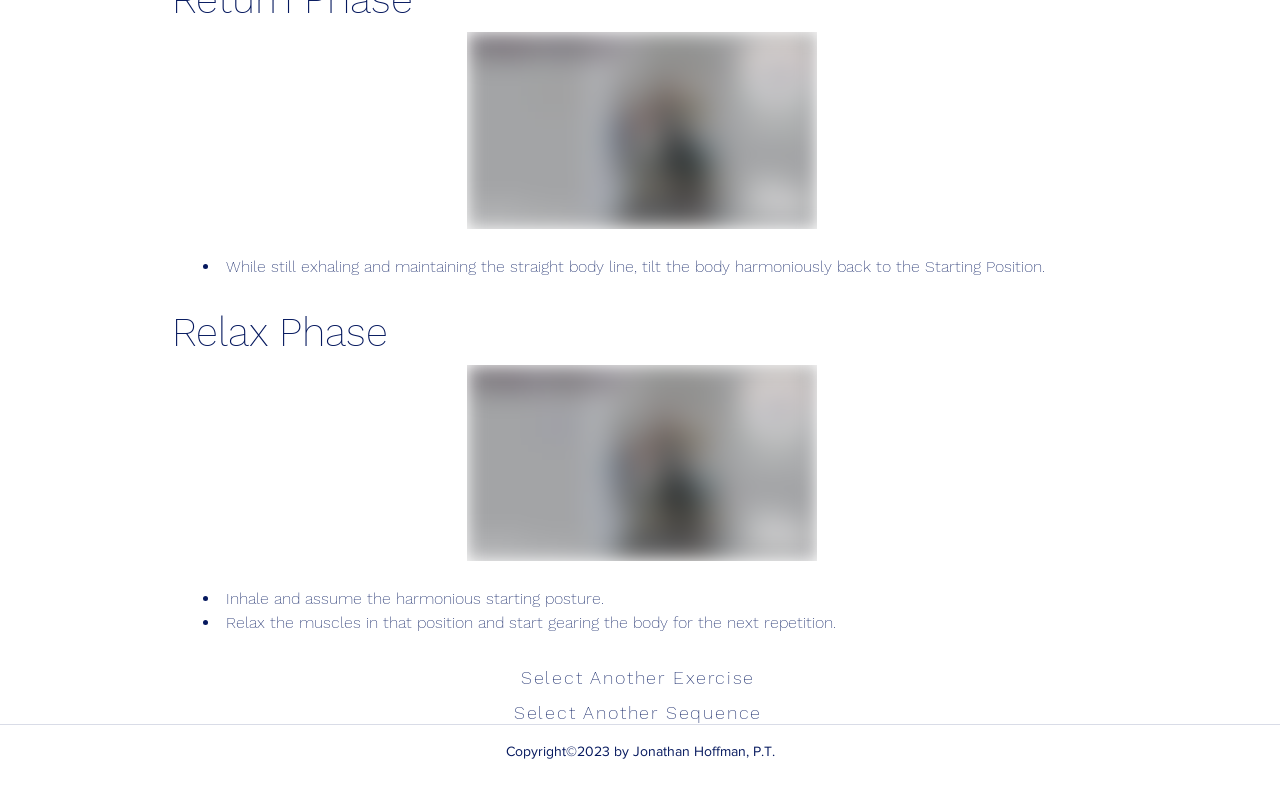What is the instruction for the current exercise step?
Refer to the screenshot and respond with a concise word or phrase.

Tilt the body harmoniously back